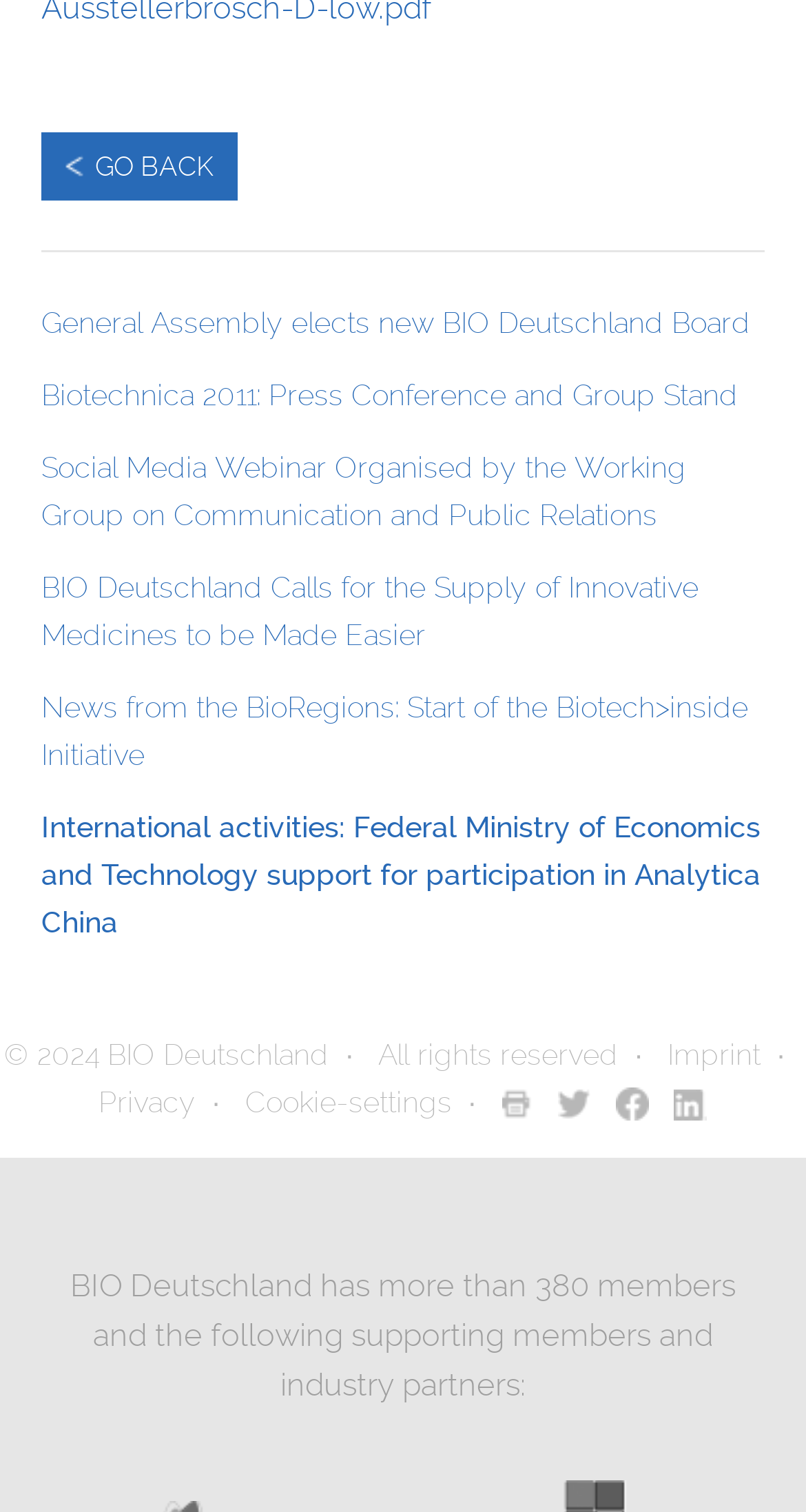Determine the bounding box coordinates for the clickable element to execute this instruction: "read news about General Assembly elects new BIO Deutschland Board". Provide the coordinates as four float numbers between 0 and 1, i.e., [left, top, right, bottom].

[0.051, 0.198, 0.949, 0.229]